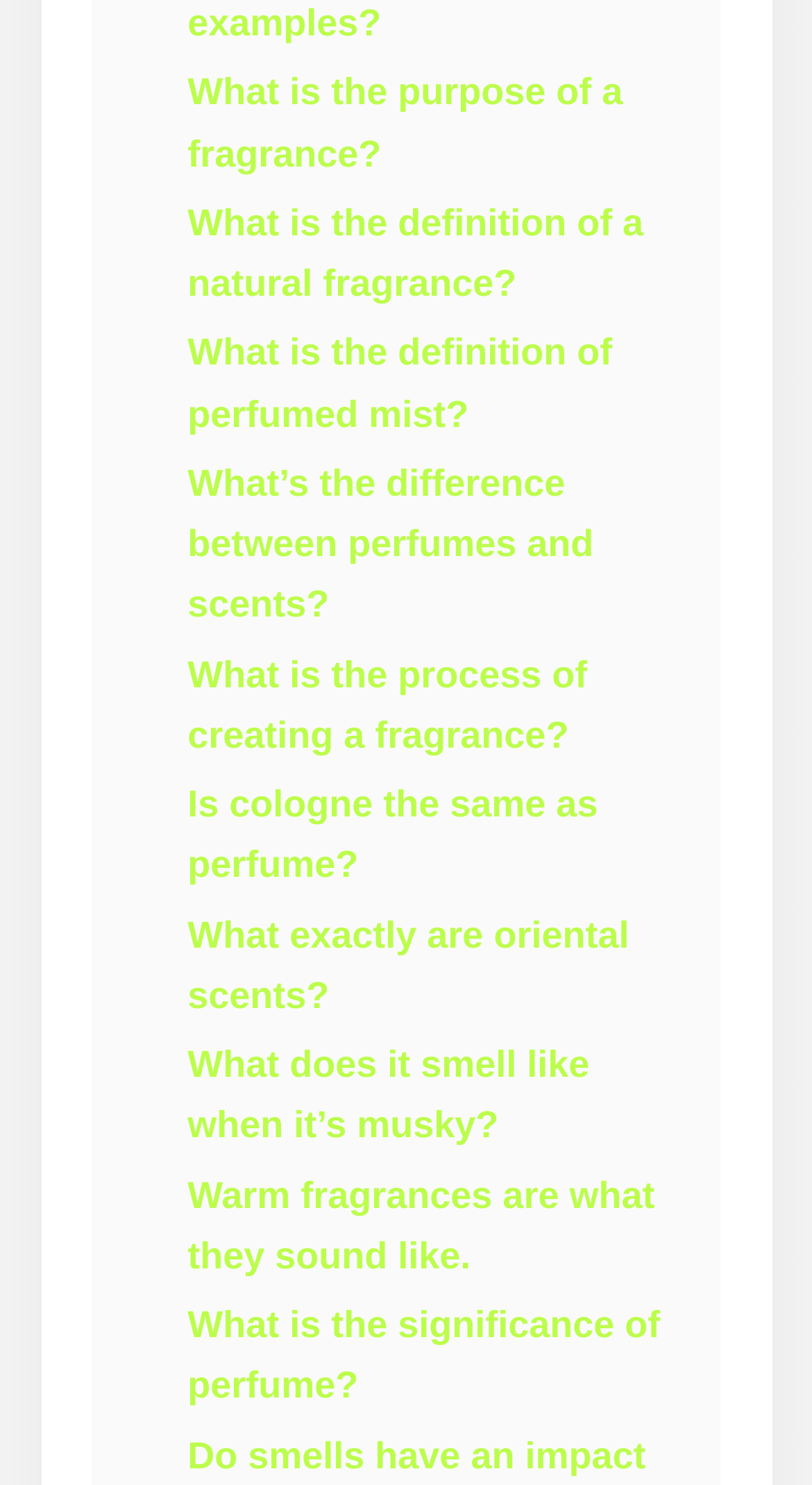Provide the bounding box coordinates for the UI element that is described as: "What exactly are oriental scents?".

[0.231, 0.615, 0.775, 0.684]